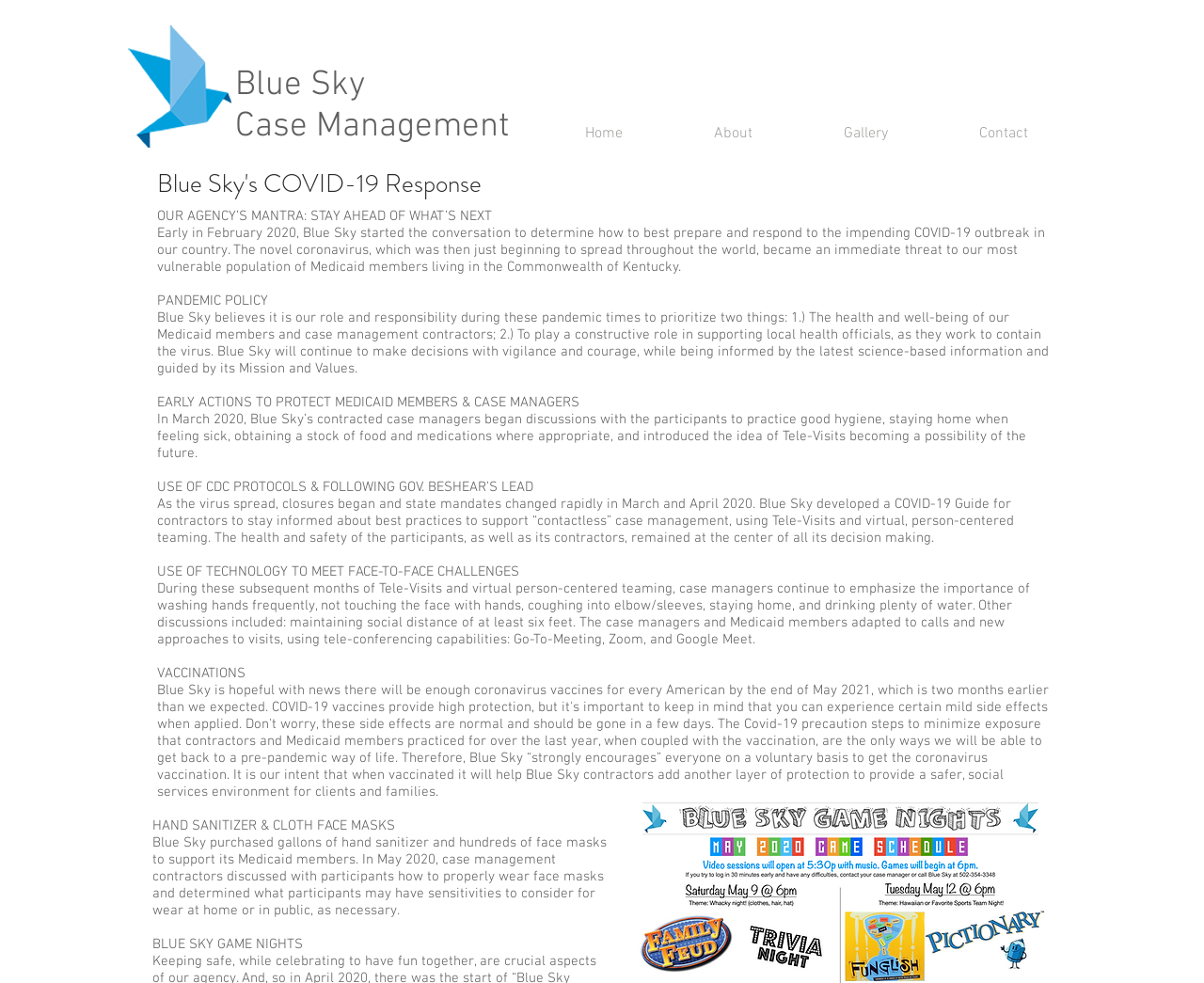What is the name of the agency?
From the details in the image, provide a complete and detailed answer to the question.

The name of the agency is mentioned in the heading 'Blue Sky's COVID-19 Response' and also in the link 'Blue Sky' at the top of the page.